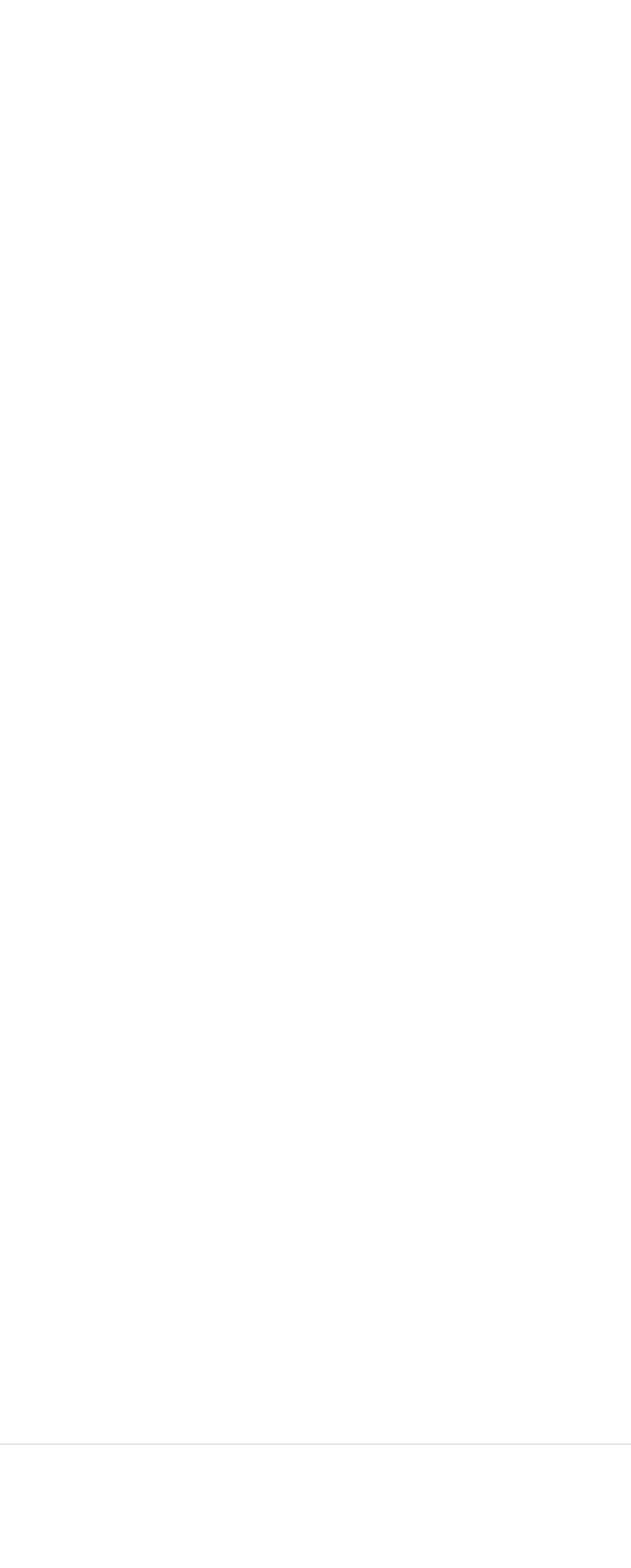Please identify the bounding box coordinates of the element I need to click to follow this instruction: "view remote design jobs".

[0.046, 0.413, 0.416, 0.433]